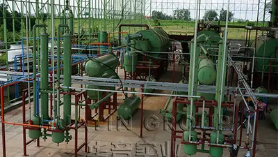What is the focus of the infrastructure in the facility?
Provide an in-depth and detailed explanation in response to the question.

The infrastructure in the facility appears robust, indicating a focus on durability and functionality in converting plastic waste into valuable outputs, suggesting that the facility is designed to operate efficiently and effectively over a long period of time.